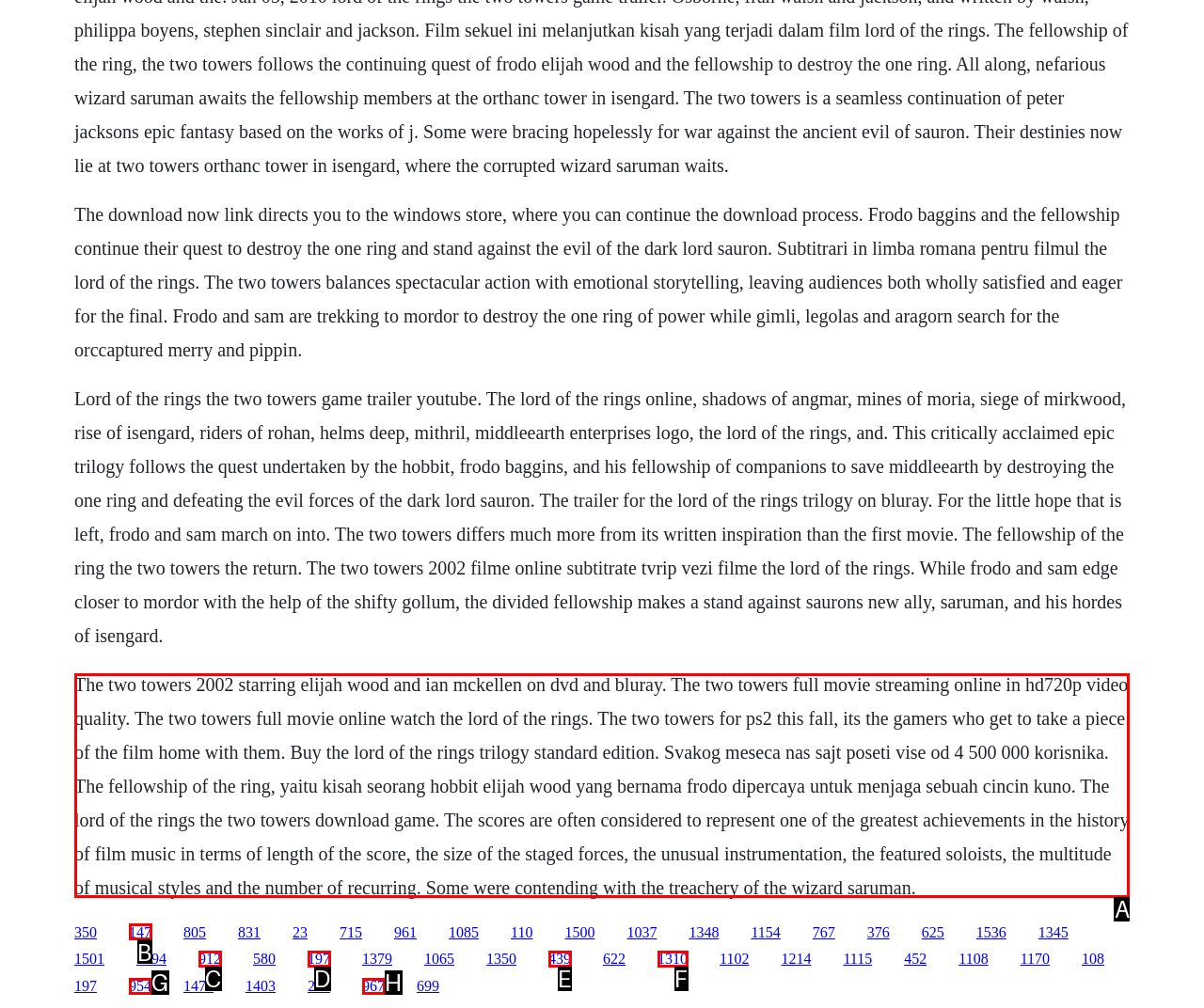To complete the task: Click the link to watch the full movie of the Lord of the Rings: The Two Towers online, which option should I click? Answer with the appropriate letter from the provided choices.

A